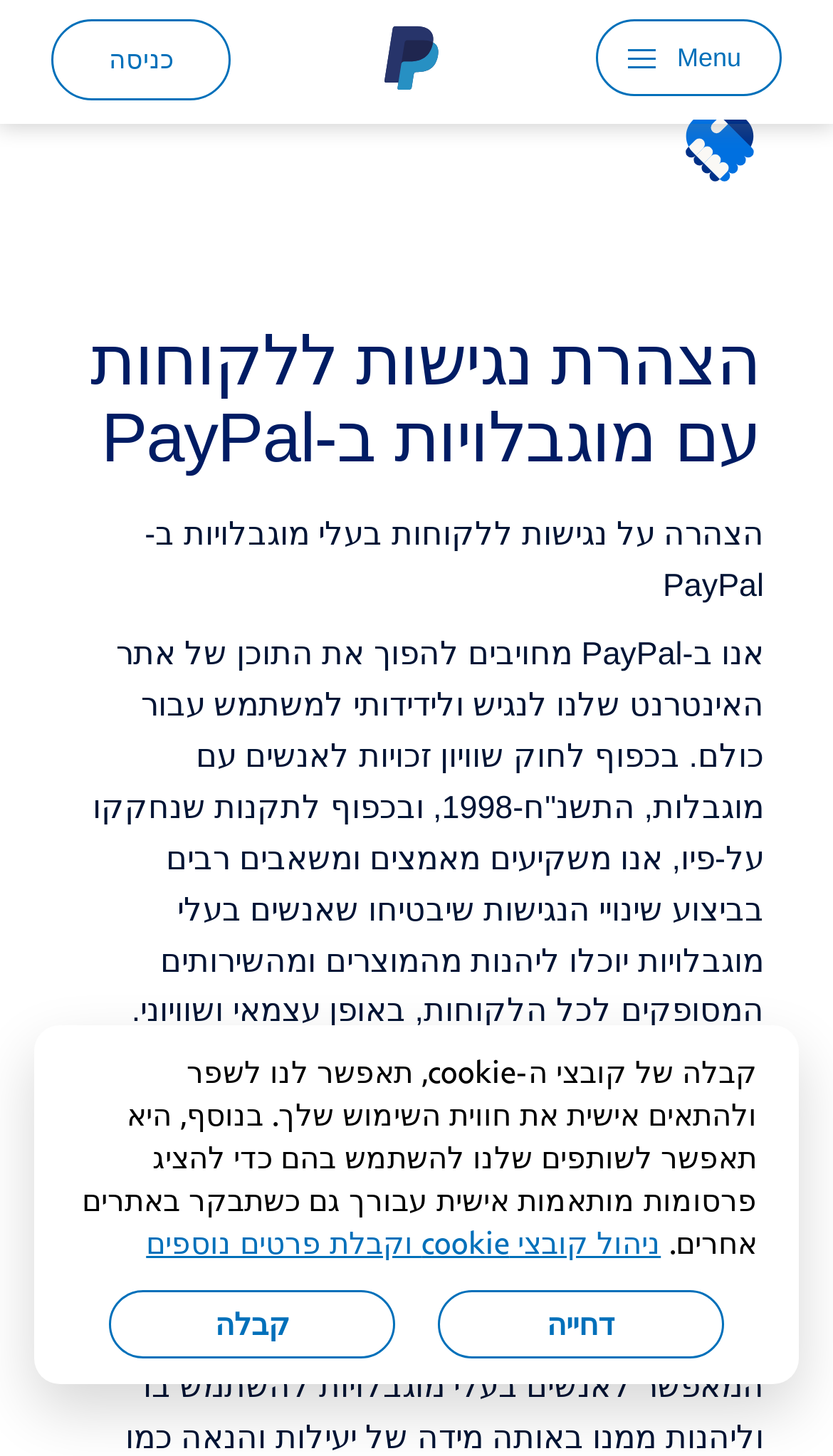What is the shape of the image on the webpage?
Make sure to answer the question with a detailed and comprehensive explanation.

The image on the webpage is described as '2 clasped hands in the shape of a heart', which illustrates how PayPal's Business Resource Center is a source that can be trusted.